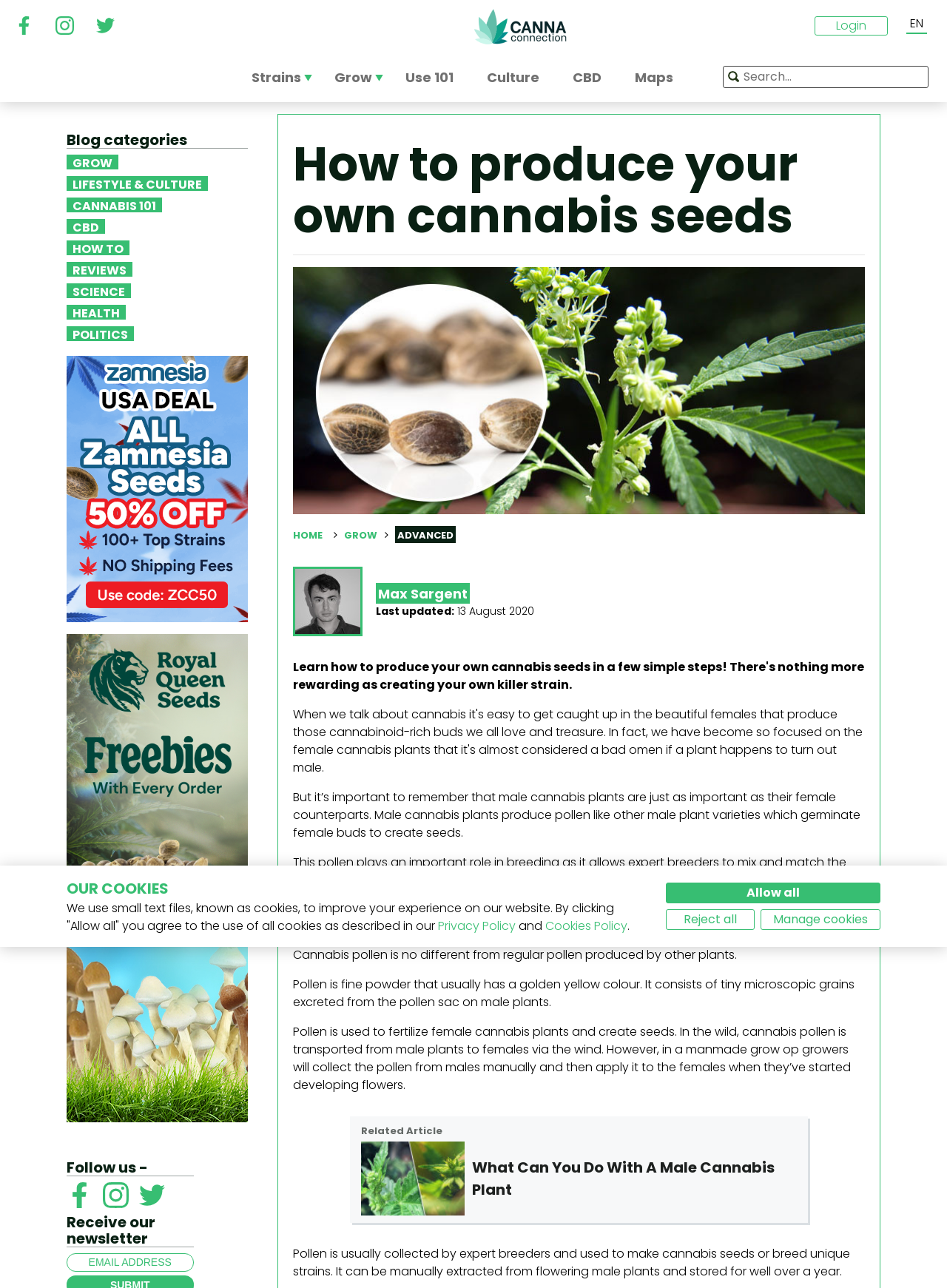Locate and extract the text of the main heading on the webpage.

How to produce your own cannabis seeds